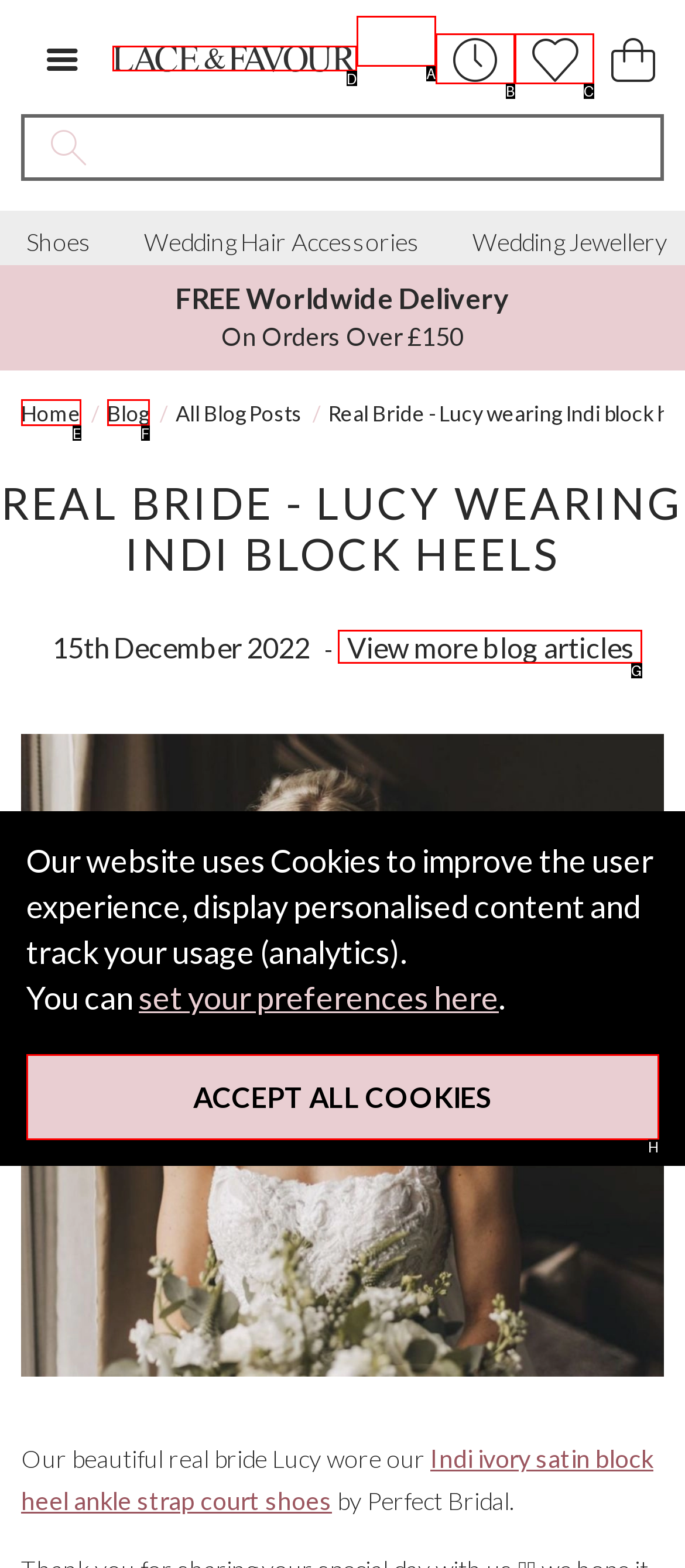Given the task: Read more blog articles, indicate which boxed UI element should be clicked. Provide your answer using the letter associated with the correct choice.

G